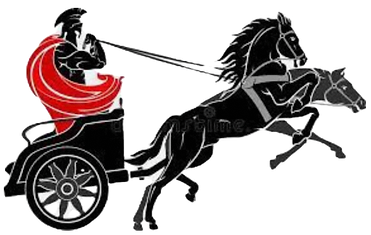How many horses are pulling the chariot?
Refer to the image and respond with a one-word or short-phrase answer.

Two